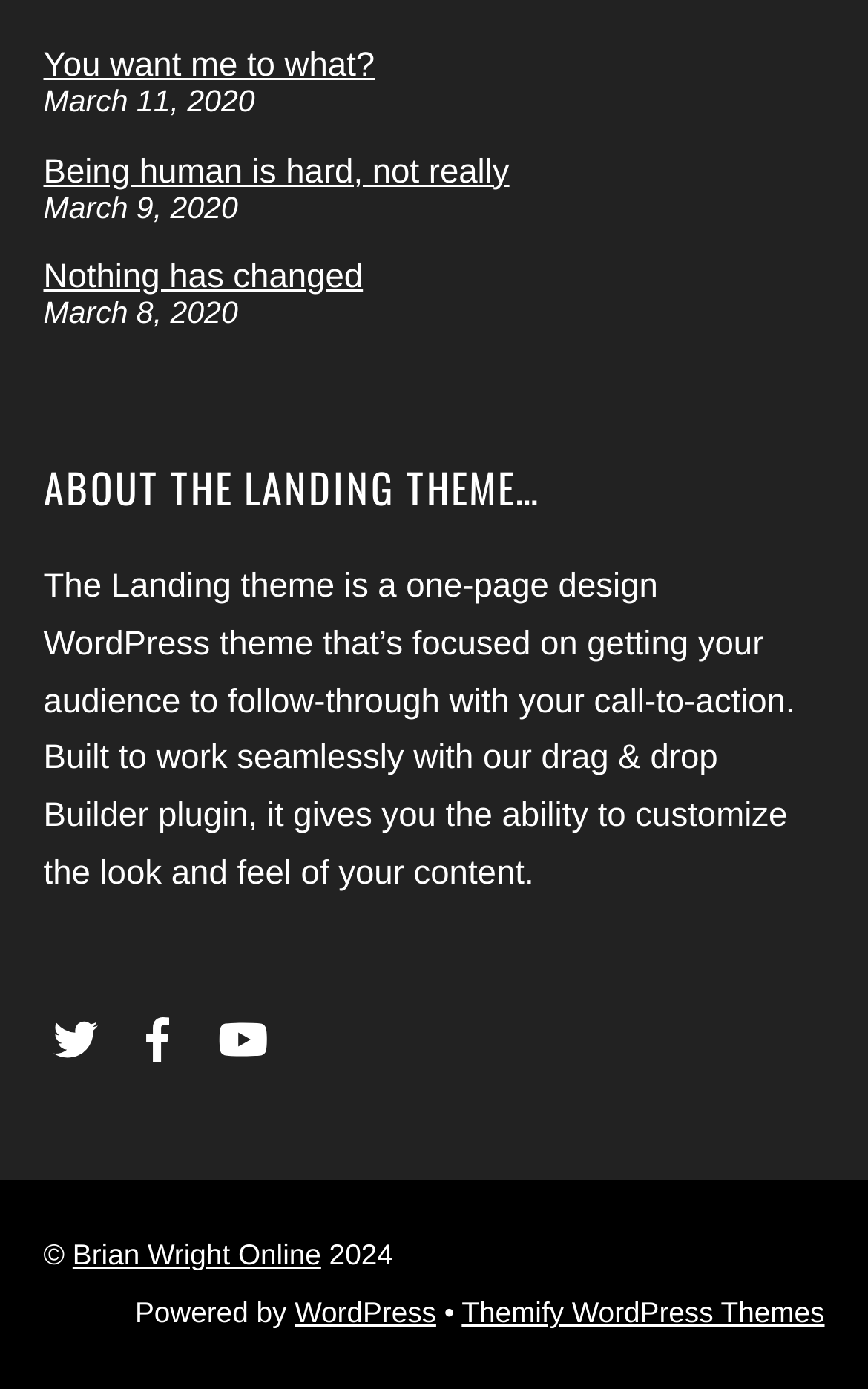Please locate the bounding box coordinates for the element that should be clicked to achieve the following instruction: "Go to Brian Wright Online". Ensure the coordinates are given as four float numbers between 0 and 1, i.e., [left, top, right, bottom].

[0.084, 0.892, 0.37, 0.916]